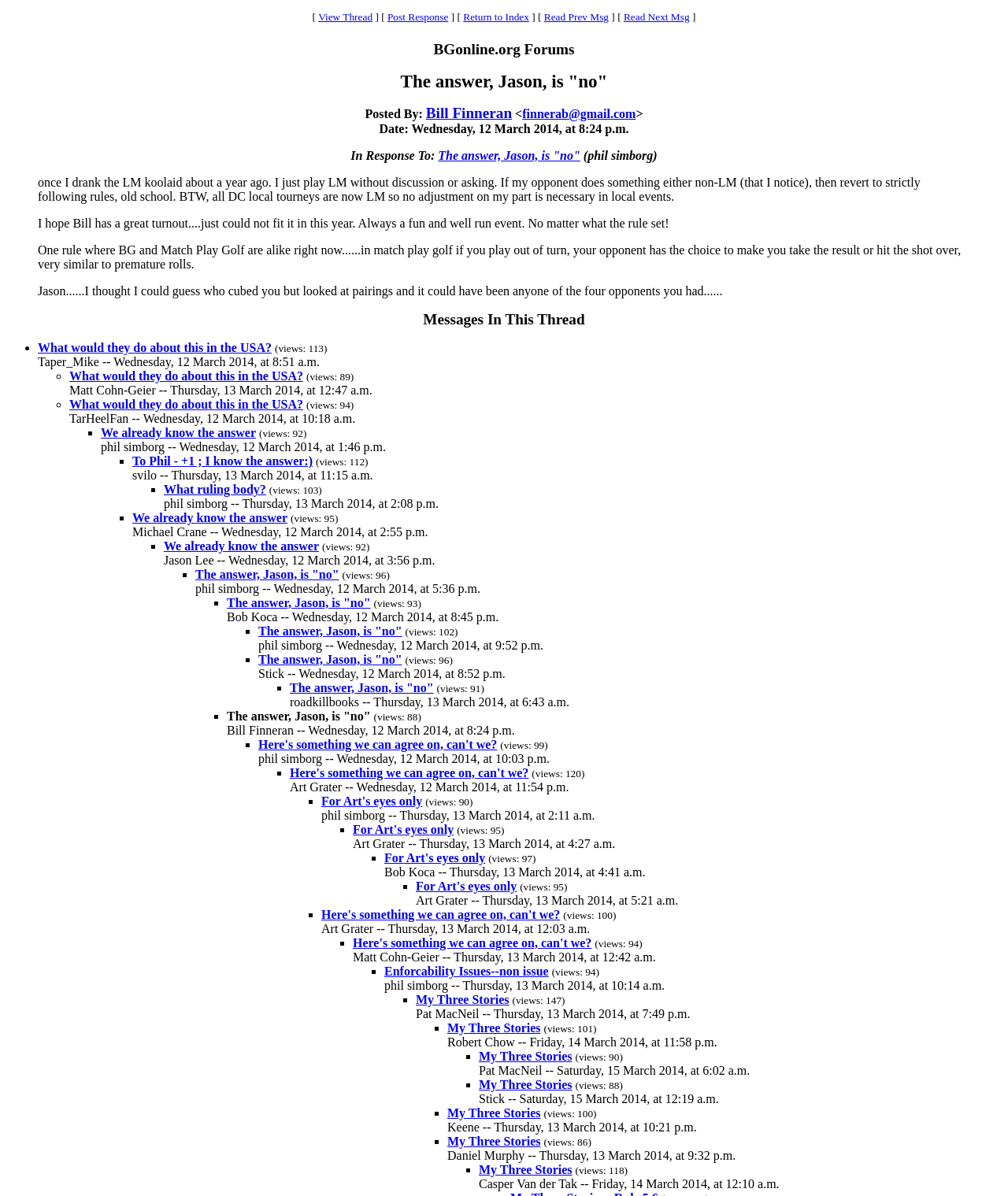Please locate the bounding box coordinates of the element that should be clicked to complete the given instruction: "Read Next Msg".

[0.619, 0.009, 0.684, 0.019]